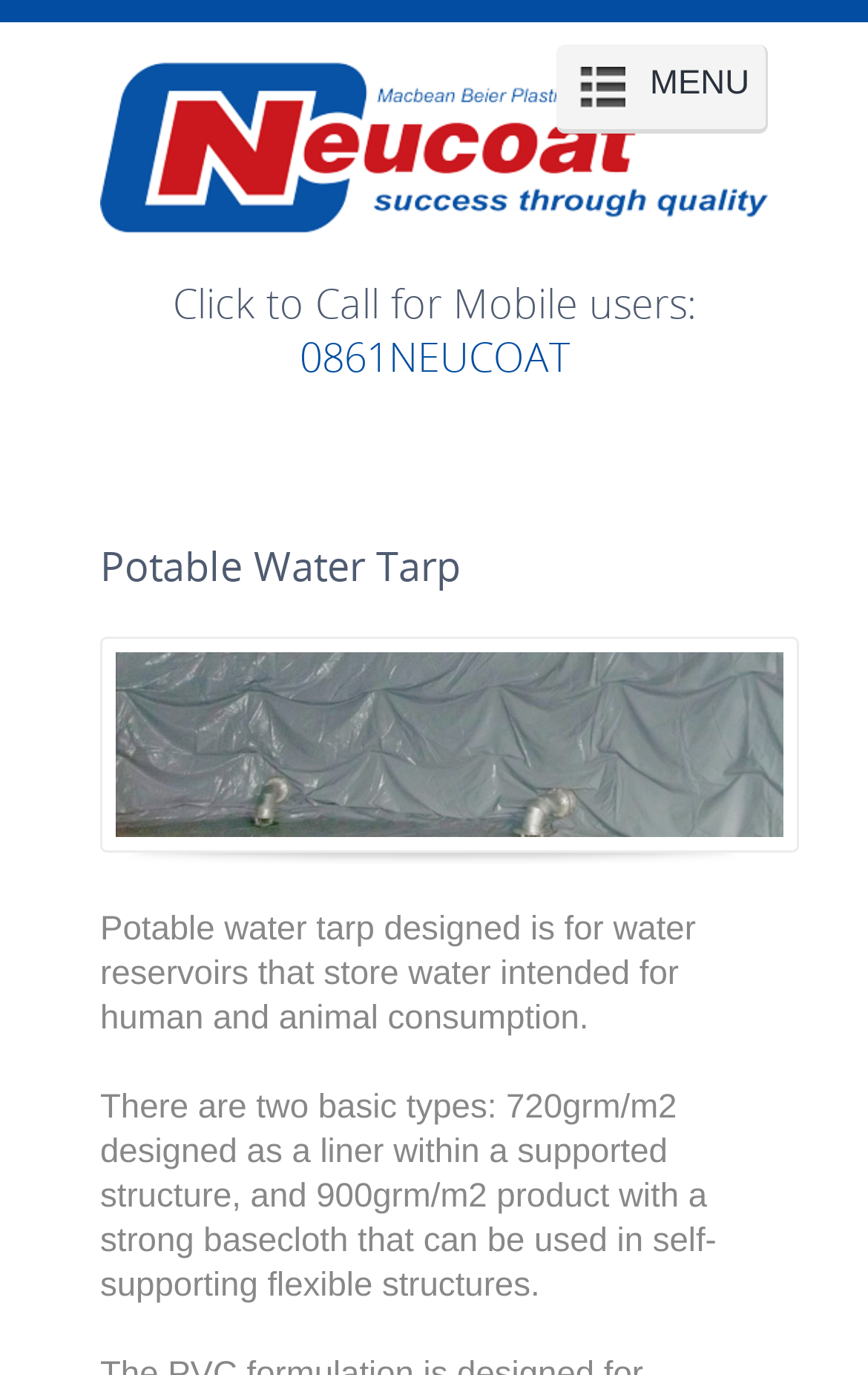What is the phone number for mobile users? Observe the screenshot and provide a one-word or short phrase answer.

0861NEUCOAT